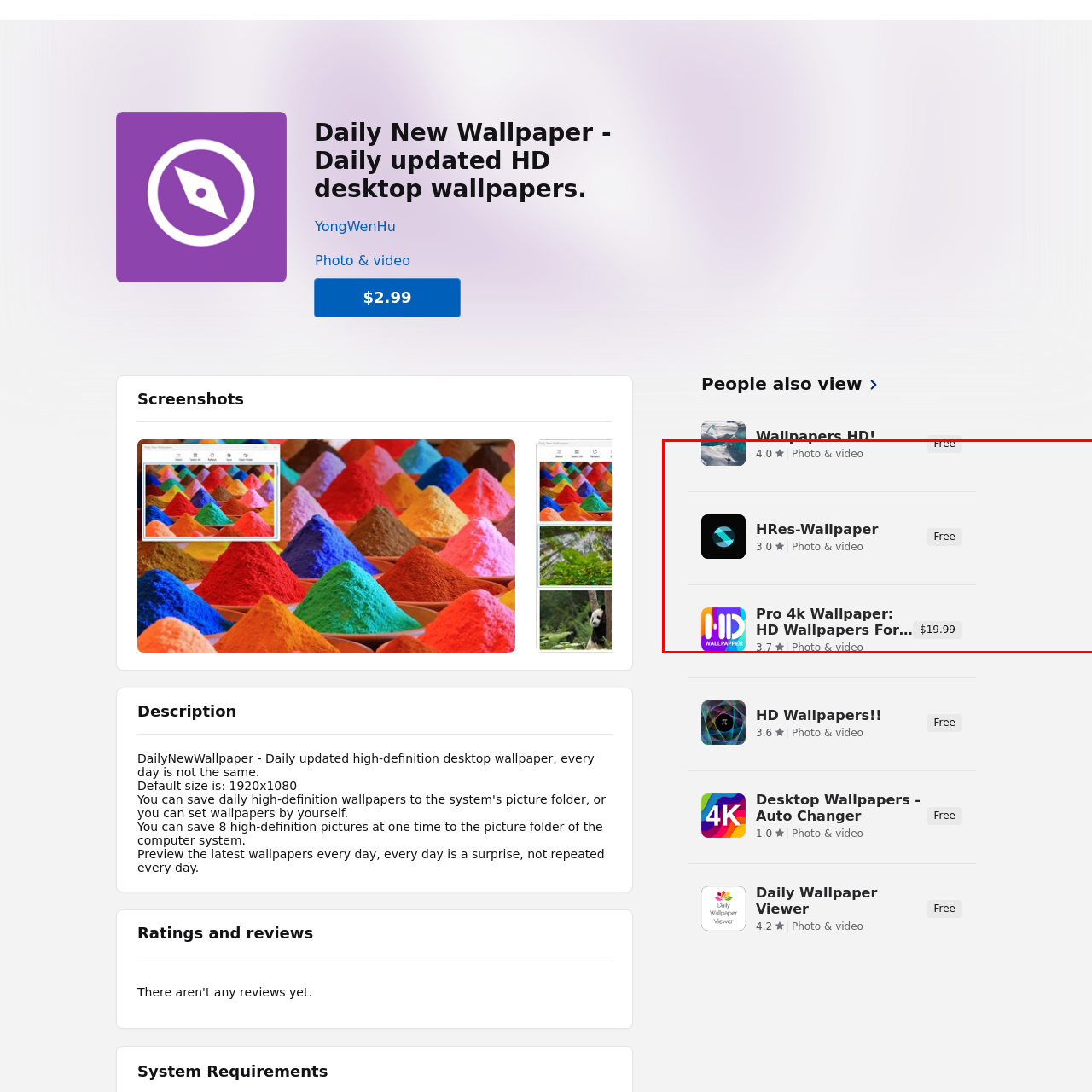Carefully look at the image inside the red box and answer the subsequent question in as much detail as possible, using the information from the image: 
What category are these apps categorized under?

Each app is categorized under 'Photo & video', emphasizing their purpose in delivering visual content, as indicated in the image.